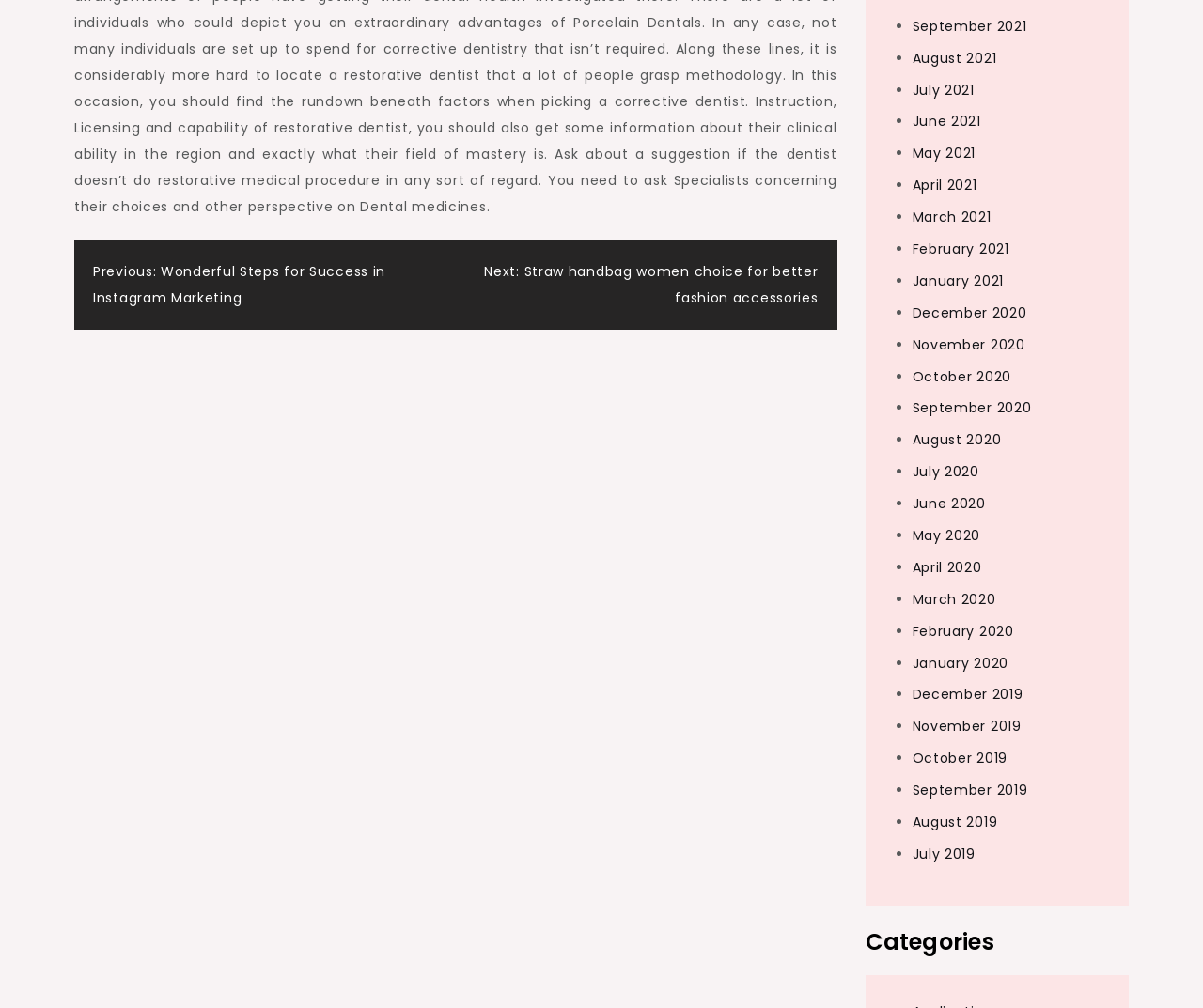Examine the image and give a thorough answer to the following question:
What is the category section title?

The category section title can be found at the bottom of the page, where it says 'Categories'.